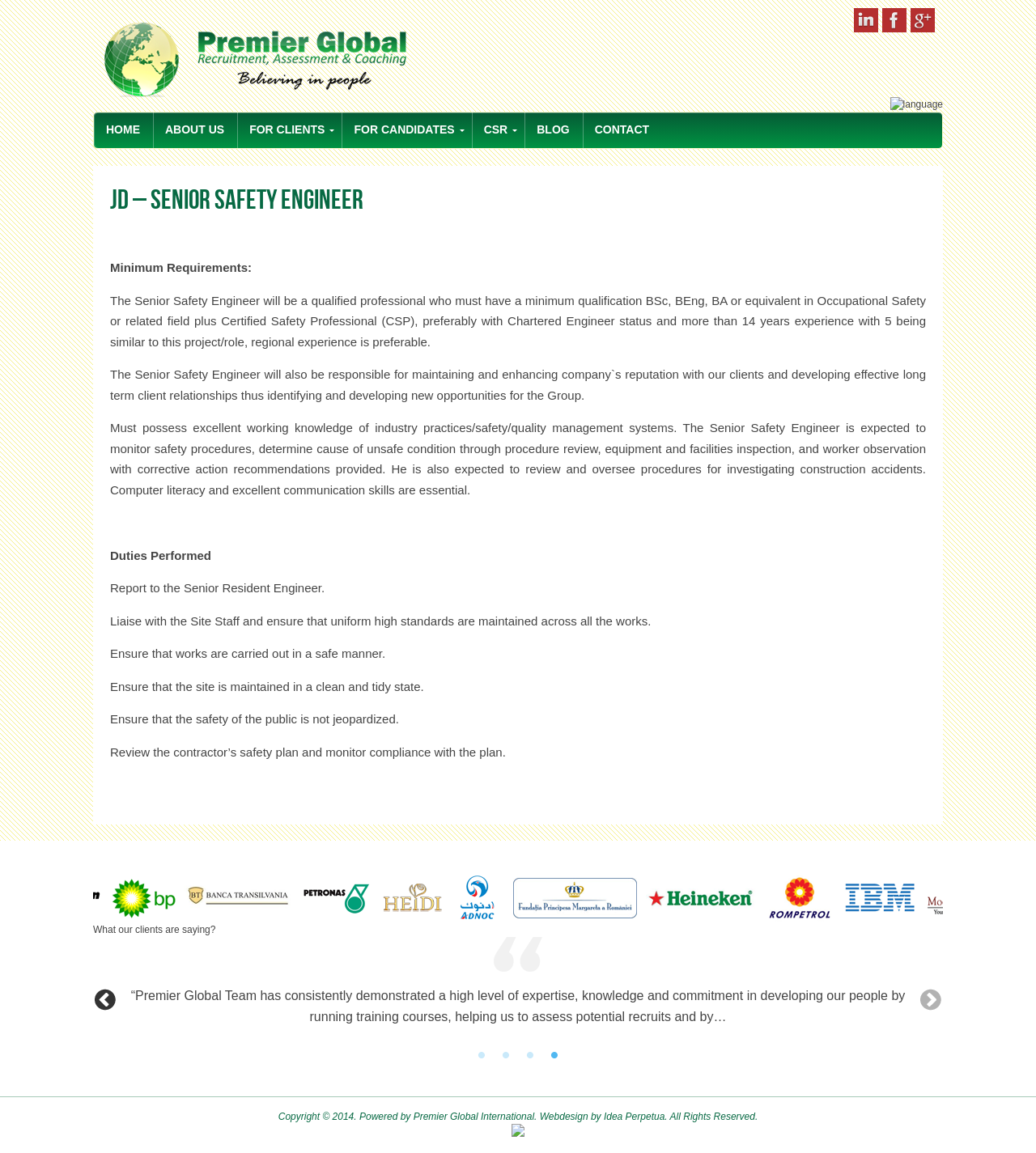Detail the various sections and features present on the webpage.

This webpage is a job description page for a Senior Safety Engineer position. At the top, there are three social media links, LinkedIn, Facebook, and GooglePlus, each accompanied by an image, aligned horizontally and positioned near the top right corner of the page. Below these links, there is a language selection image. 

To the left of the social media links, there is a navigation menu with seven links: HOME, ABOUT US, FOR CLIENTS, FOR CANDIDATES, CSR, BLOG, and CONTACT. These links are aligned horizontally and positioned near the top of the page.

The main content of the page is divided into two sections. The first section is a job description, which includes the job title, minimum requirements, and duties performed. The job title, "JD – Senior Safety Engineer", is displayed prominently at the top of this section. The minimum requirements and duties performed are listed in a series of paragraphs below the job title.

The second section is a testimonial section, which includes a quote from a client and a navigation tablist with four tabs. The quote is displayed in a tabpanel, and the navigation tabs are aligned horizontally below the quote. There are also "Previous" and "Next" buttons positioned above the navigation tabs.

At the bottom of the page, there is a footer section that includes a copyright notice, a link to the company website, and links to the website designers.